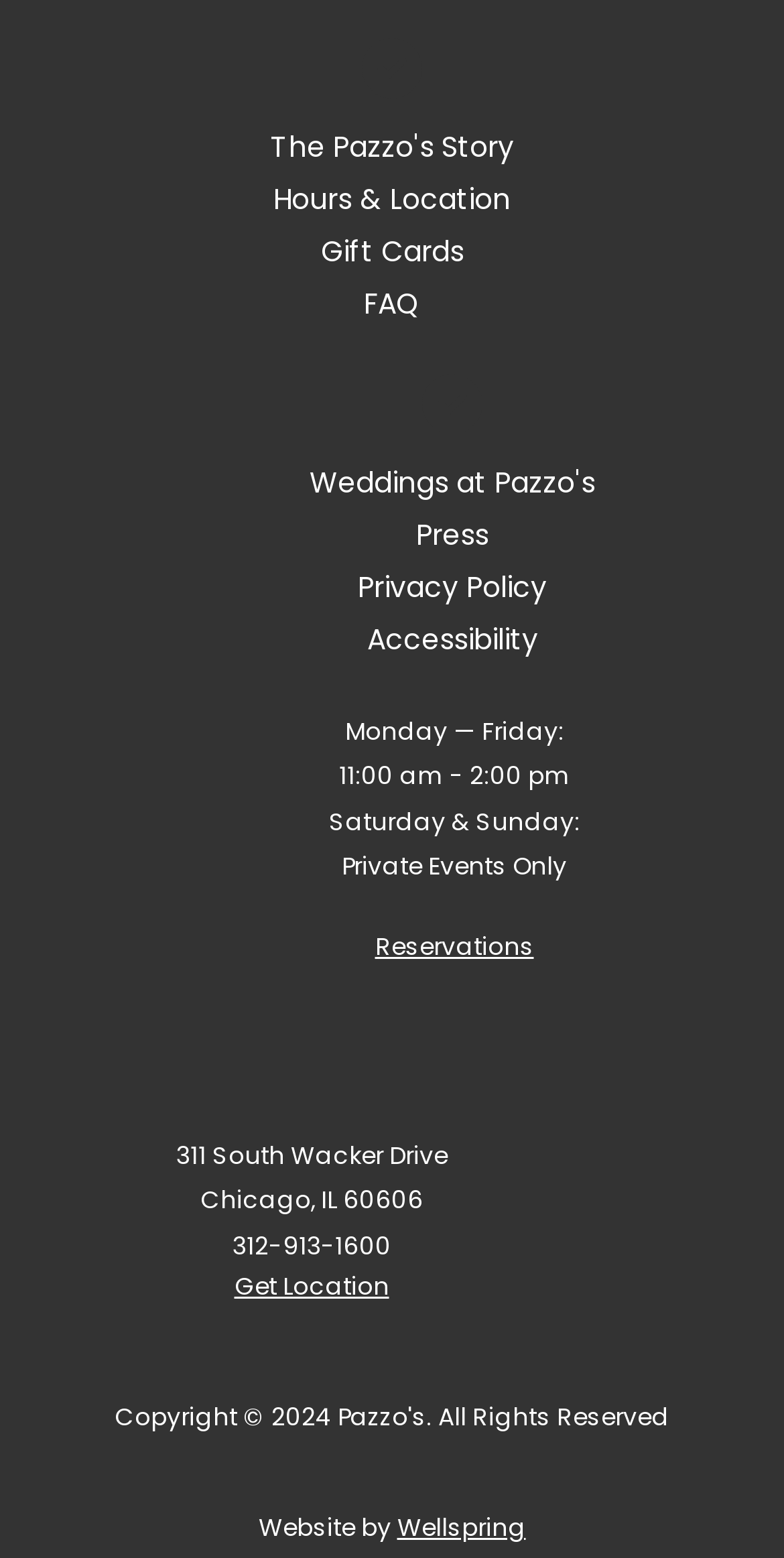Determine the bounding box coordinates for the area you should click to complete the following instruction: "Check hours and location".

[0.349, 0.114, 0.651, 0.14]